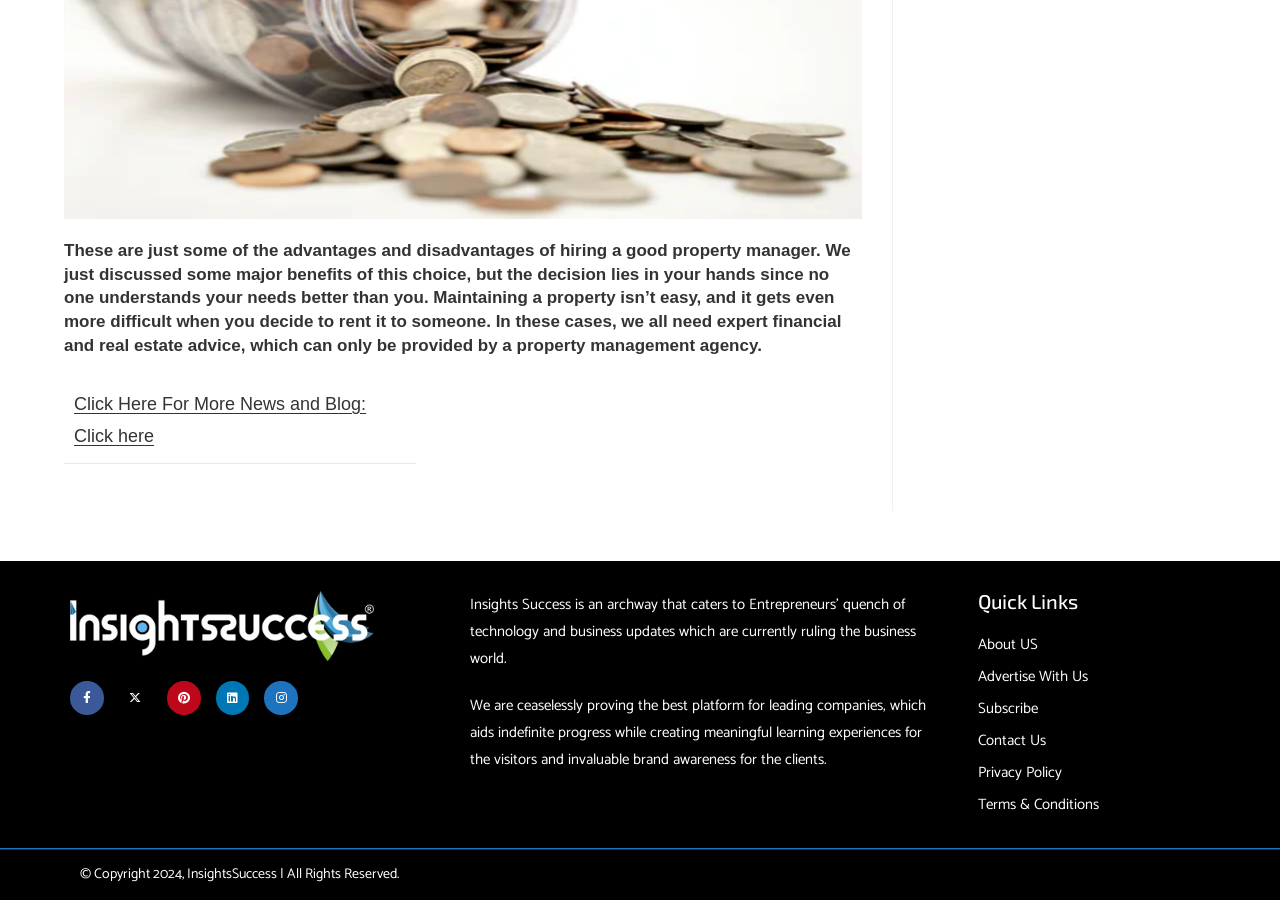What is the name of the website?
Kindly offer a comprehensive and detailed response to the question.

The name of the website can be determined by looking at the image element with the description 'IS-logo' and the static text element that says 'Insights Success is an archway that caters to Entrepreneurs’ quench of technology and business updates which are currently ruling the business world.'